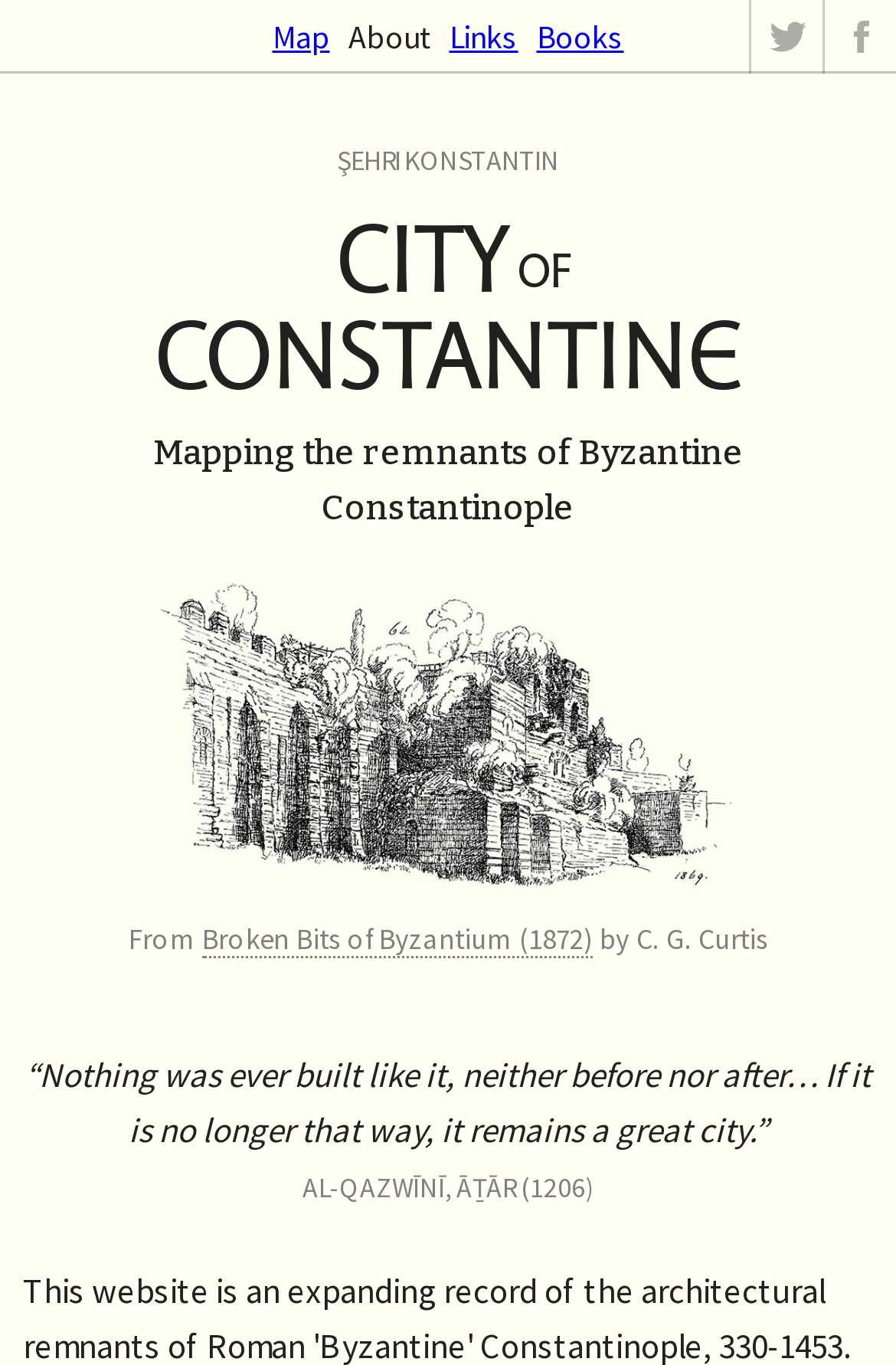Pinpoint the bounding box coordinates for the area that should be clicked to perform the following instruction: "Read the book Broken Bits of Byzantium".

[0.226, 0.676, 0.662, 0.703]